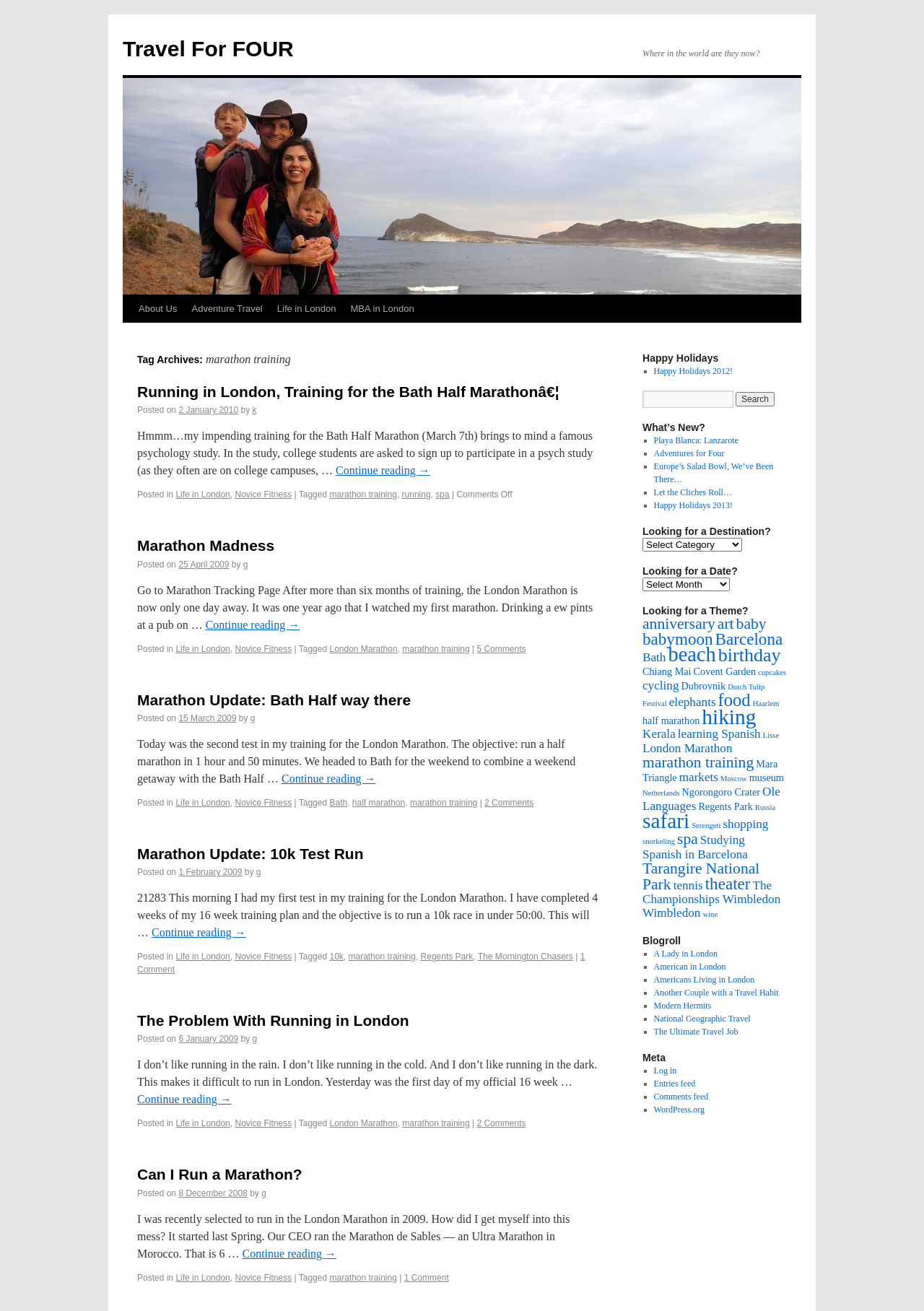Determine the bounding box coordinates of the clickable region to carry out the instruction: "Go to 'Marathon Madness'".

[0.148, 0.41, 0.297, 0.423]